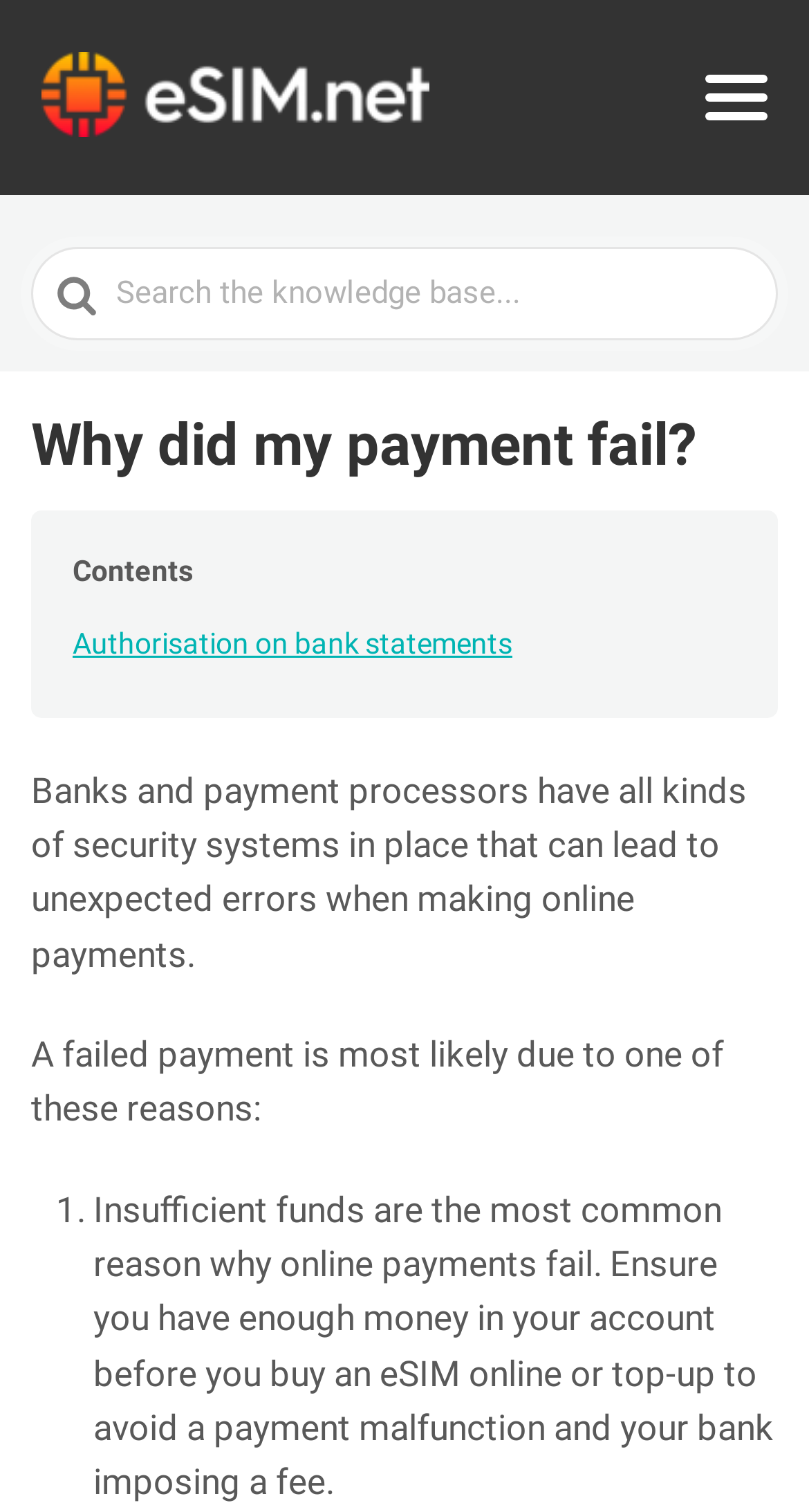Give a one-word or short phrase answer to the question: 
What is the purpose of the 'Menu' button?

Unknown